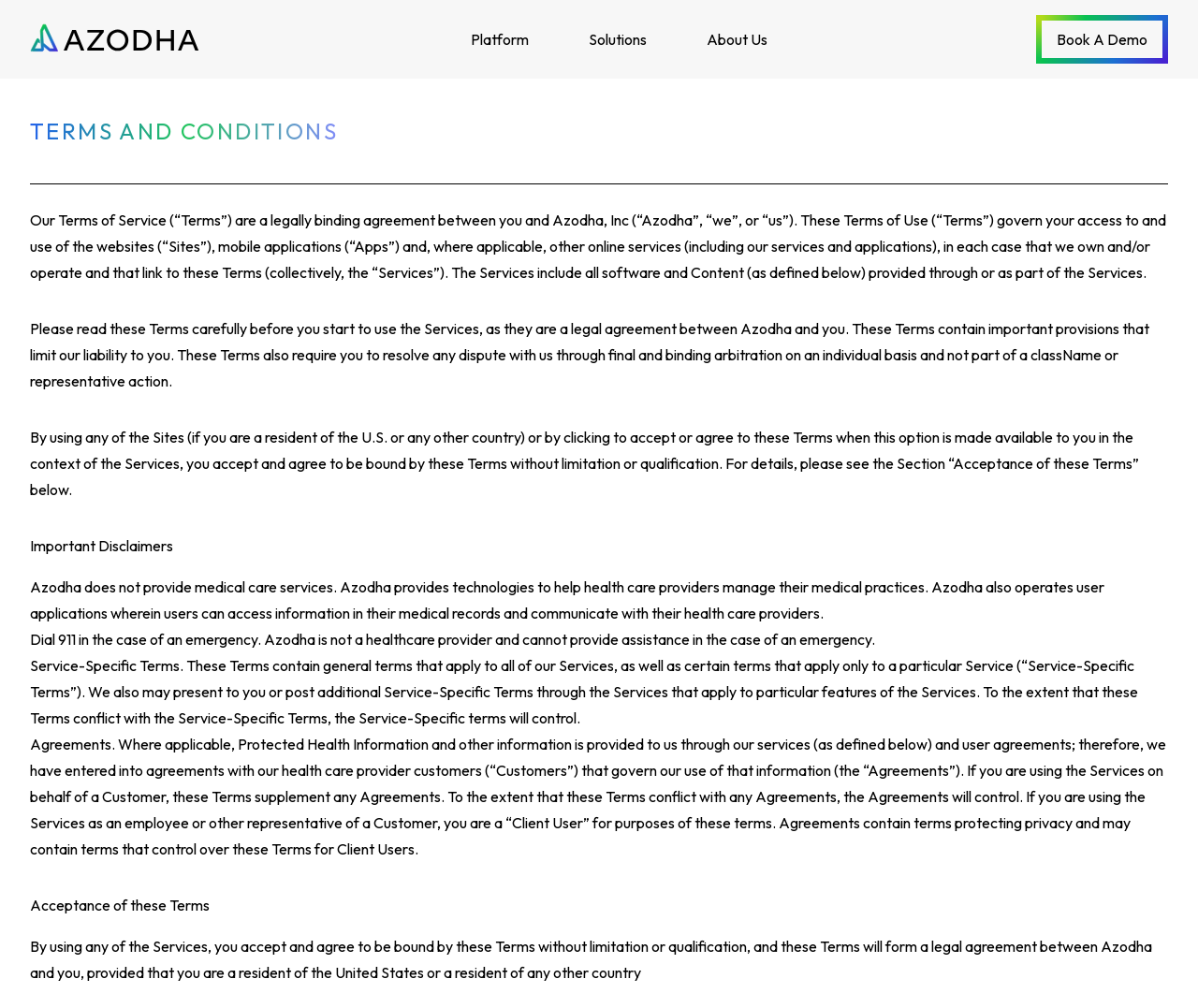What is the text on the top-left corner of the webpage?
Provide a short answer using one word or a brief phrase based on the image.

Azodha logo